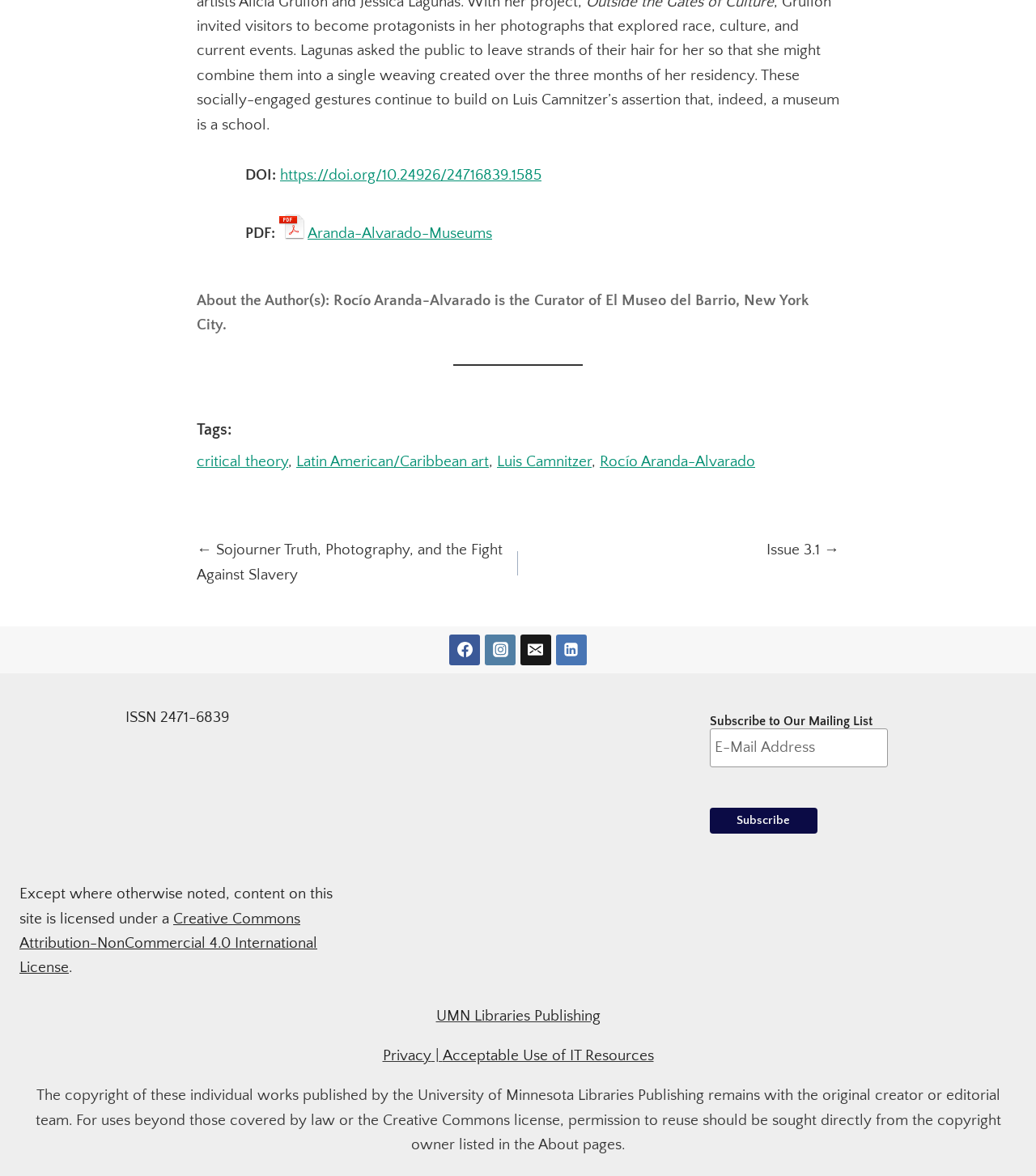What are the tags of the article?
Refer to the image and give a detailed answer to the question.

The tags of the article can be found in the 'Tags:' section, which lists the following tags: critical theory, Latin American/Caribbean art, Luis Camnitzer, and Rocío Aranda-Alvarado.